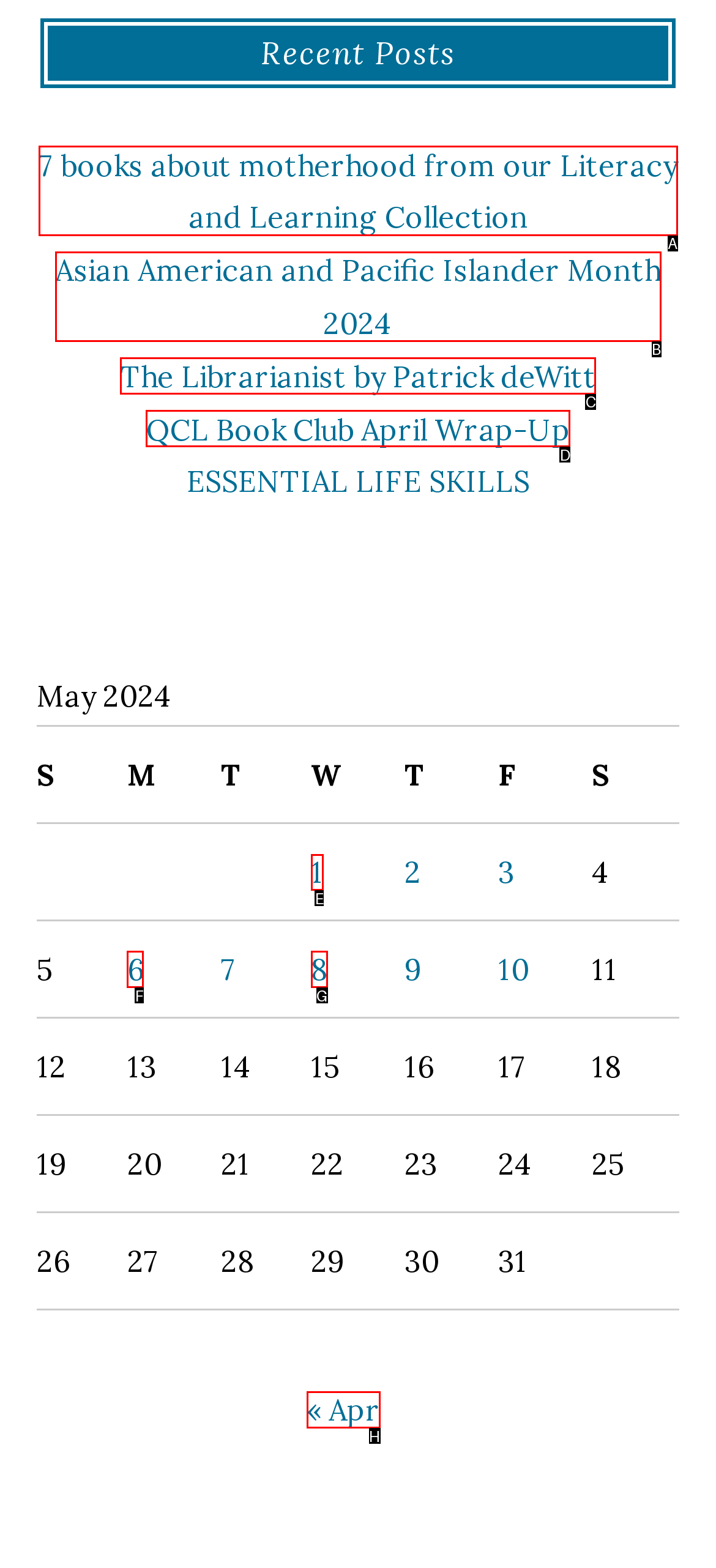Which option should you click on to fulfill this task: View posts published on May 1, 2024? Answer with the letter of the correct choice.

E